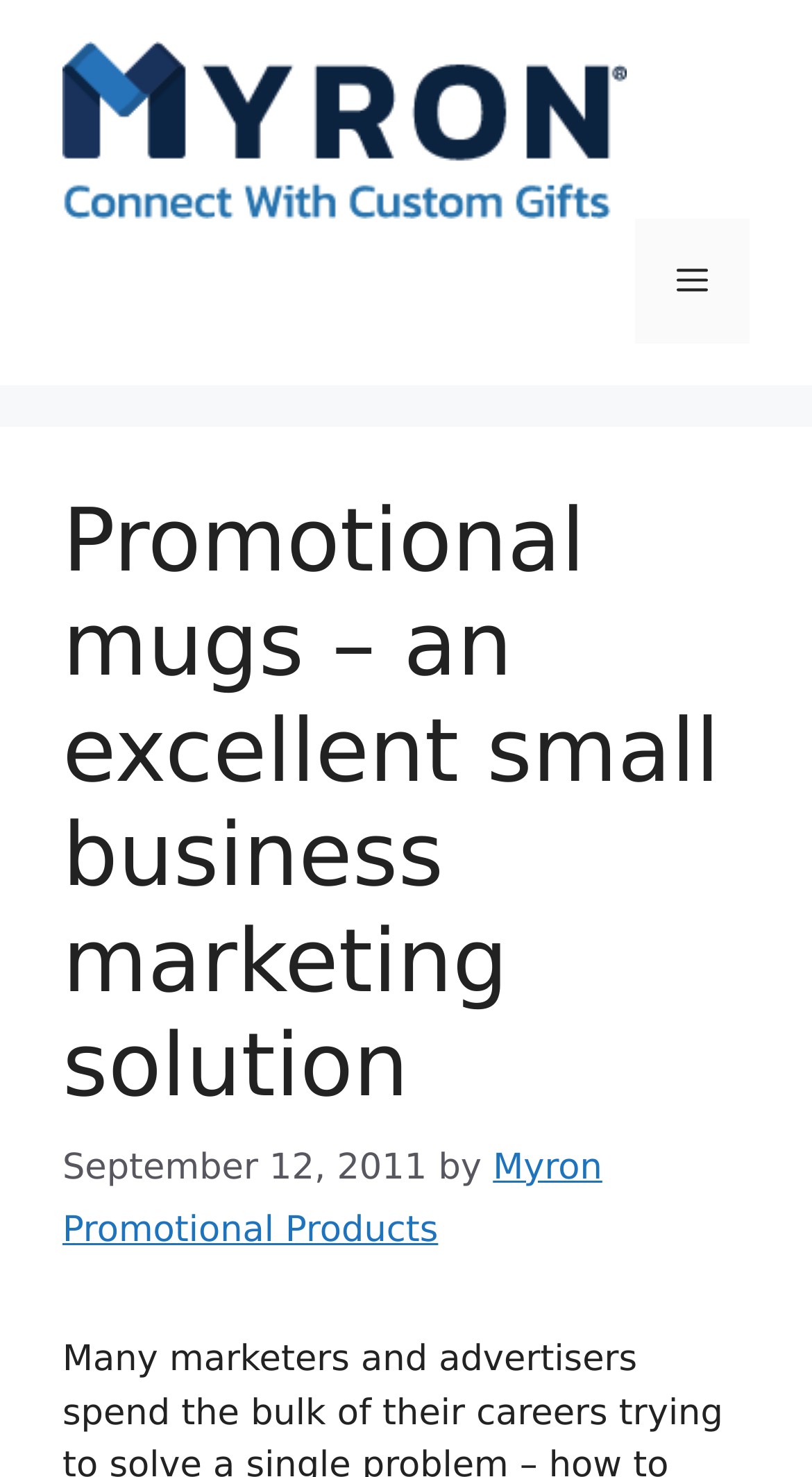Write an extensive caption that covers every aspect of the webpage.

The webpage is about promotional mugs as a small business marketing solution, as indicated by the title "Promotional mugs – an excellent small business marketing solution". At the top of the page, there is a banner that spans the entire width, containing a link to the "Business Trends & Marketing Ideas Blog" and an image with the same name. 

To the right of the banner, there is a navigation menu toggle button labeled "Menu" that, when expanded, controls the primary menu. Below the banner, there is a header section that occupies most of the page width. Within this section, there is a prominent heading that repeats the title of the page. 

Below the heading, there is a timestamp indicating that the content was published on September 12, 2011, followed by the author's name, "Myron Promotional Products", which is a link. The rest of the page content is not described in the provided accessibility tree, but based on the meta description, it likely discusses the problem of exposing promotional material to a large audience and how promotional mugs can be a solution for small businesses.